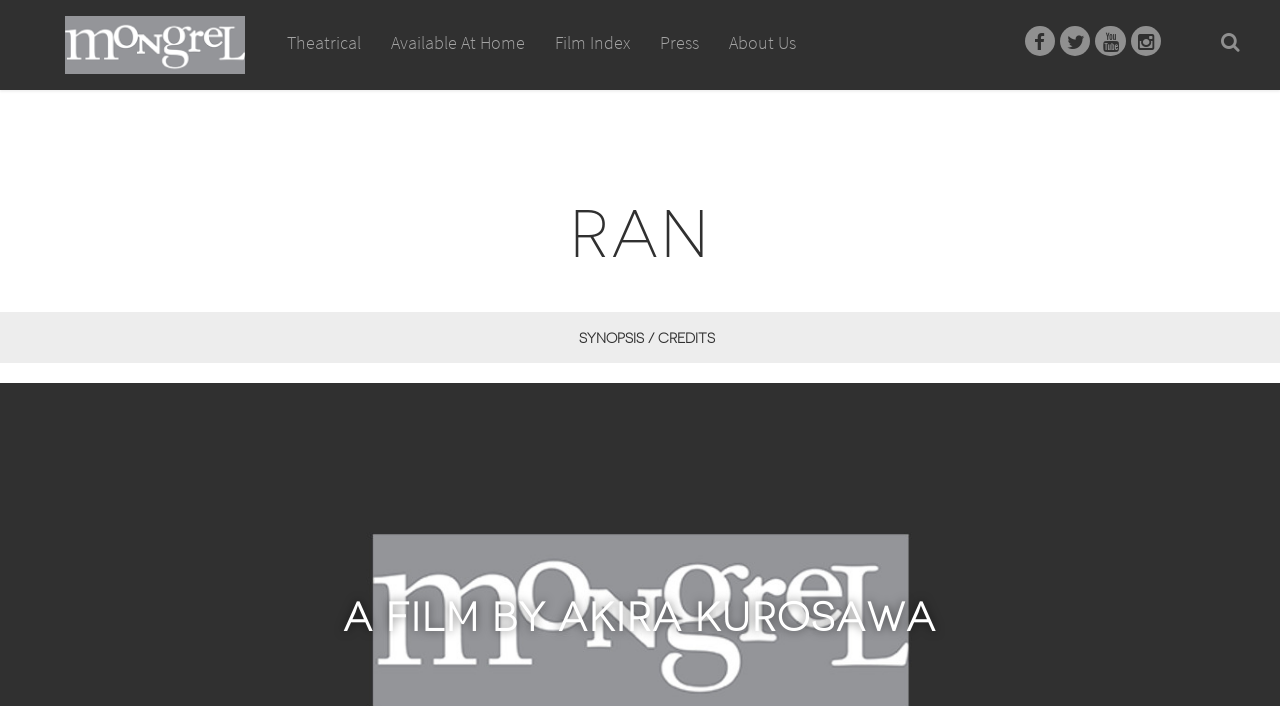Give a succinct answer to this question in a single word or phrase: 
What is the title of the film?

RAN